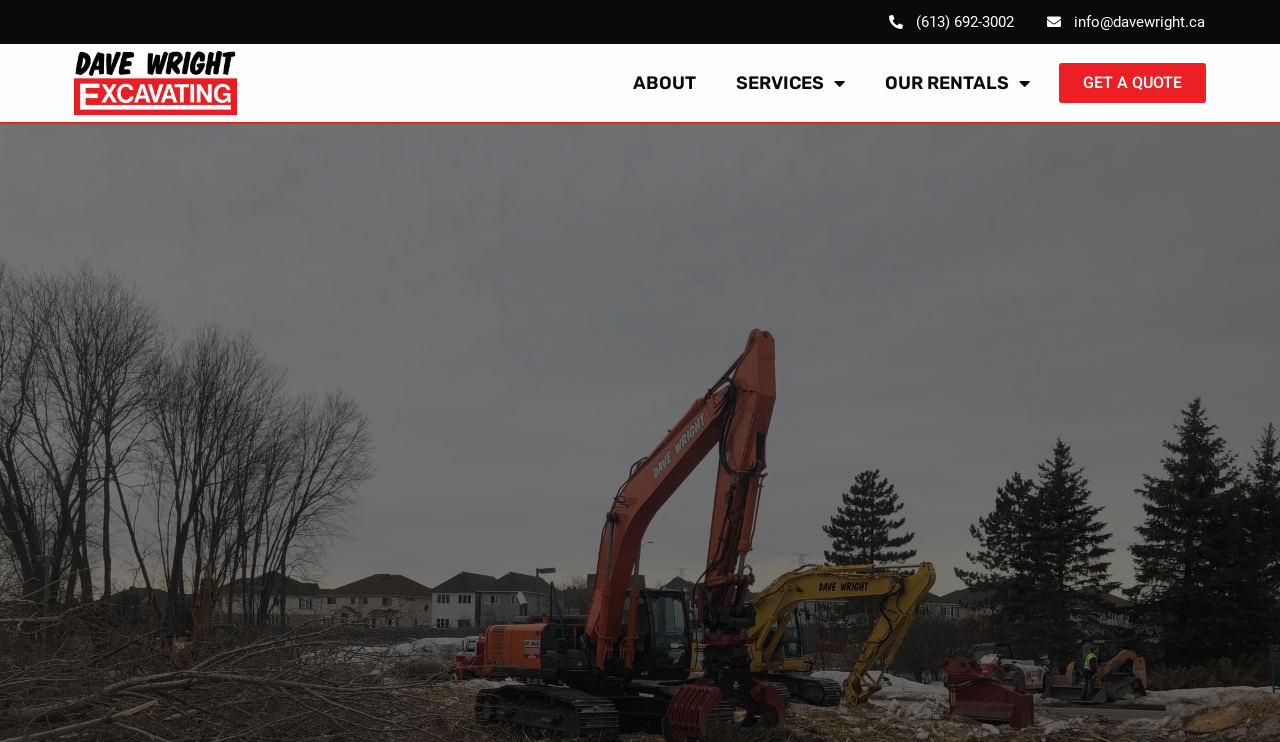What is the purpose of the 'GET A QUOTE' link?
Give a detailed and exhaustive answer to the question.

I inferred the purpose of the 'GET A QUOTE' link by its text content. The link is likely to lead to a page or form where users can request a quote for equipment rental services.